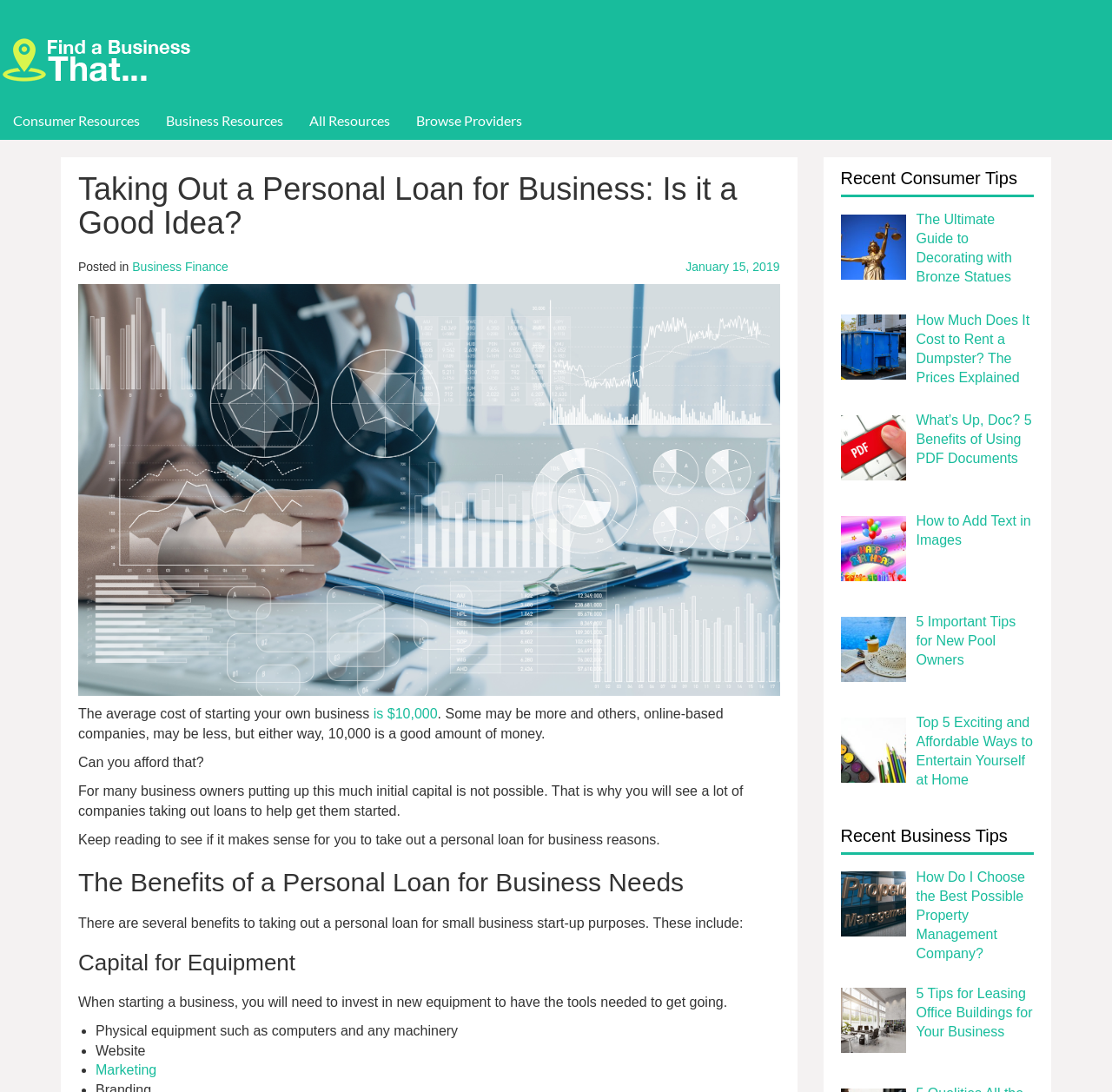Give a short answer to this question using one word or a phrase:
How many recent consumer tips are listed on the webpage?

5